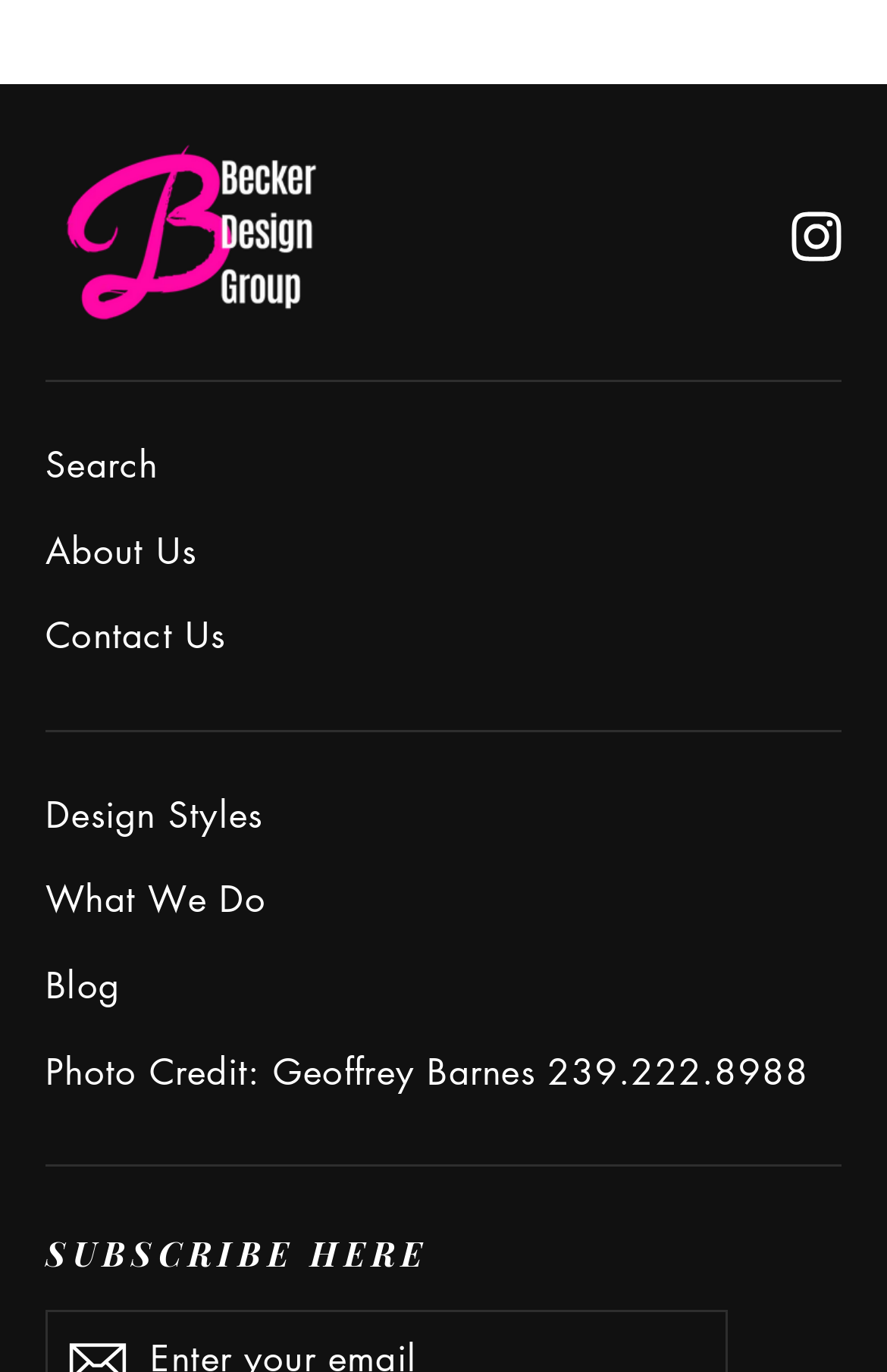Provide the bounding box coordinates of the HTML element this sentence describes: "Photo Credit: Geoffrey Barnes 239.222.8988".

[0.051, 0.753, 0.949, 0.809]